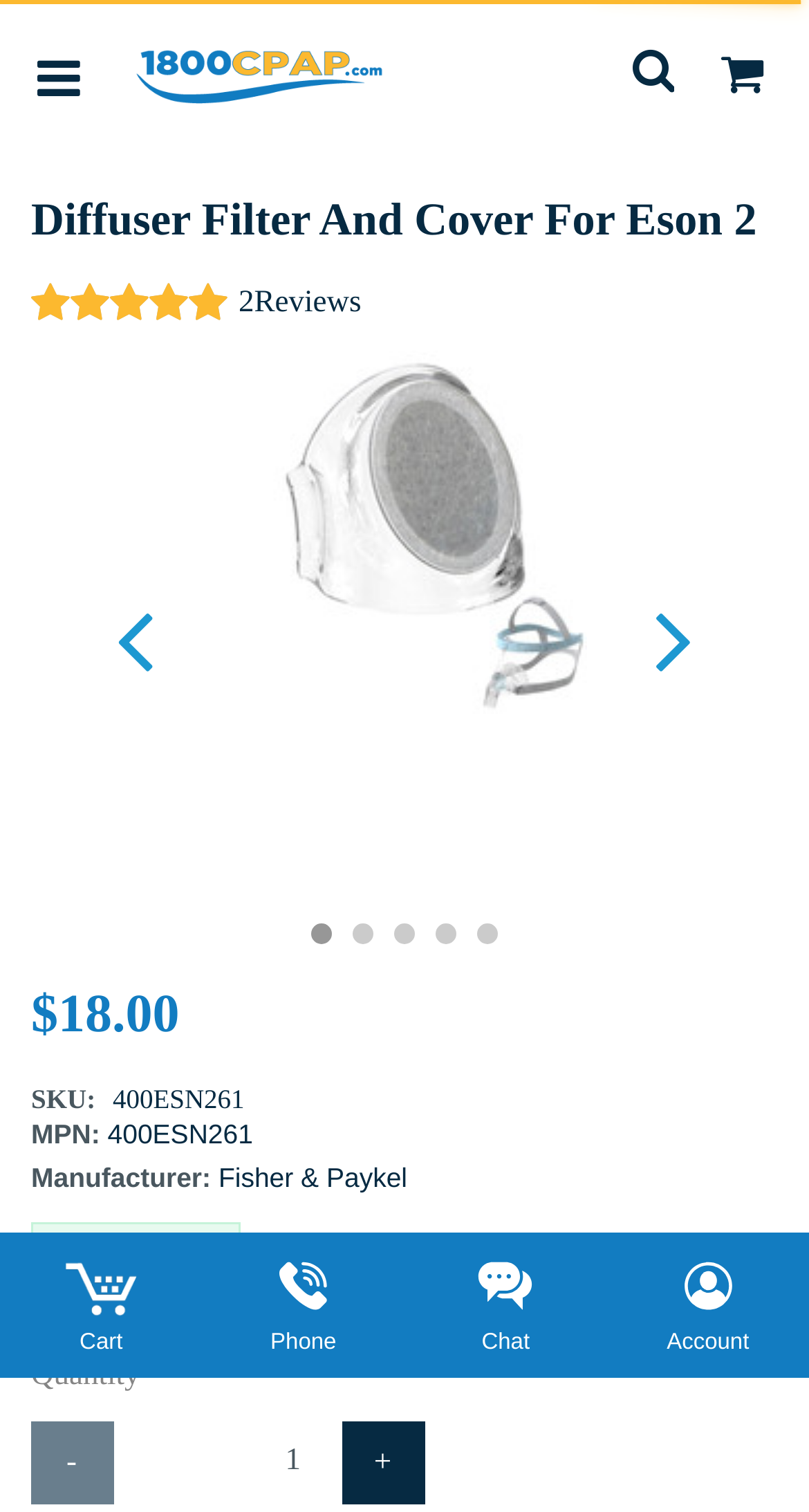What is the manufacturer of the CPAP mask?
Please provide a comprehensive answer based on the visual information in the image.

I found the manufacturer of the CPAP mask by looking at the static text element with the bounding box coordinates [0.27, 0.769, 0.503, 0.789], which displays the manufacturer as 'Fisher & Paykel'.